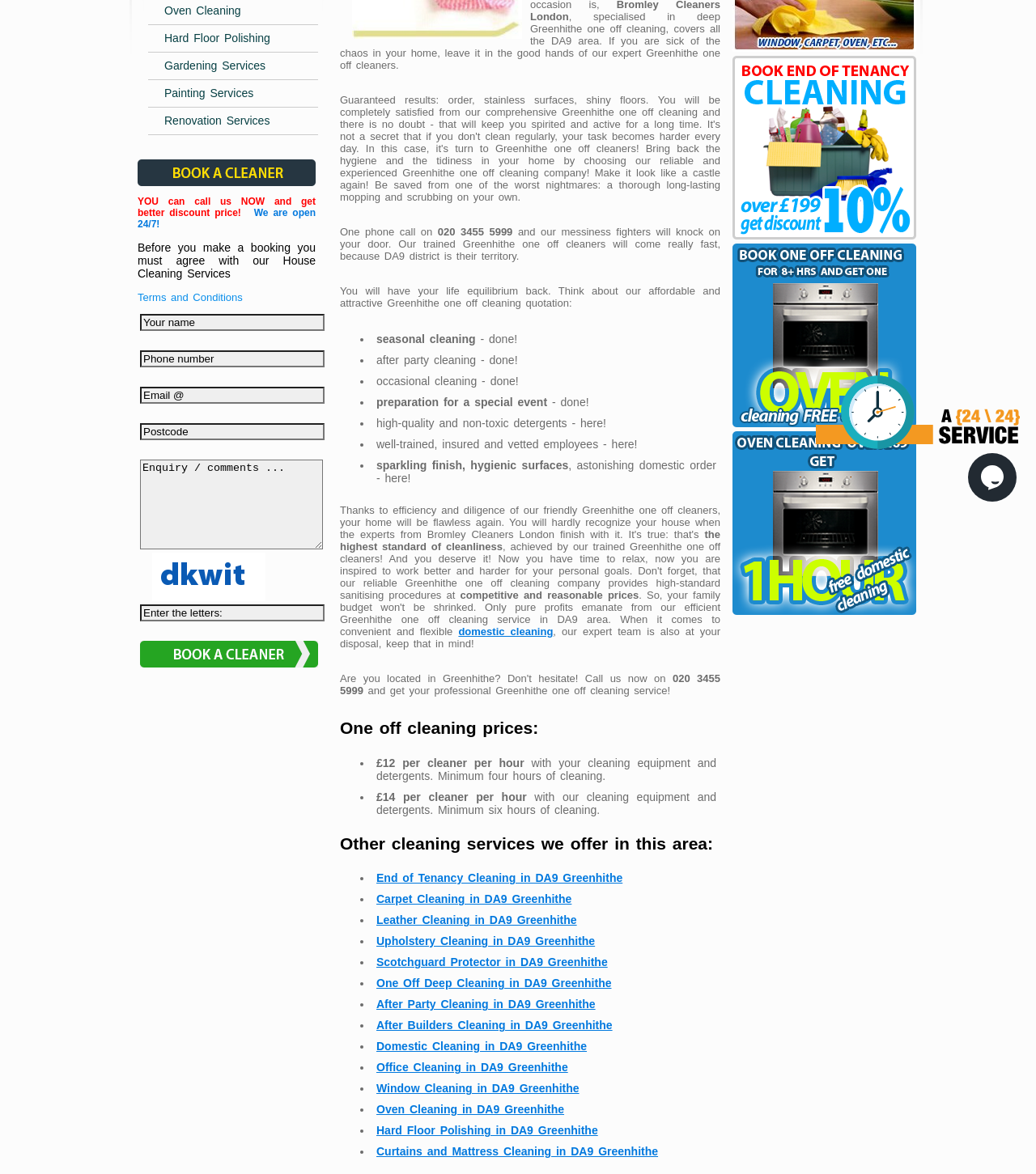Based on the element description, predict the bounding box coordinates (top-left x, top-left y, bottom-right x, bottom-right y) for the UI element in the screenshot: domestic cleaning

[0.443, 0.533, 0.534, 0.543]